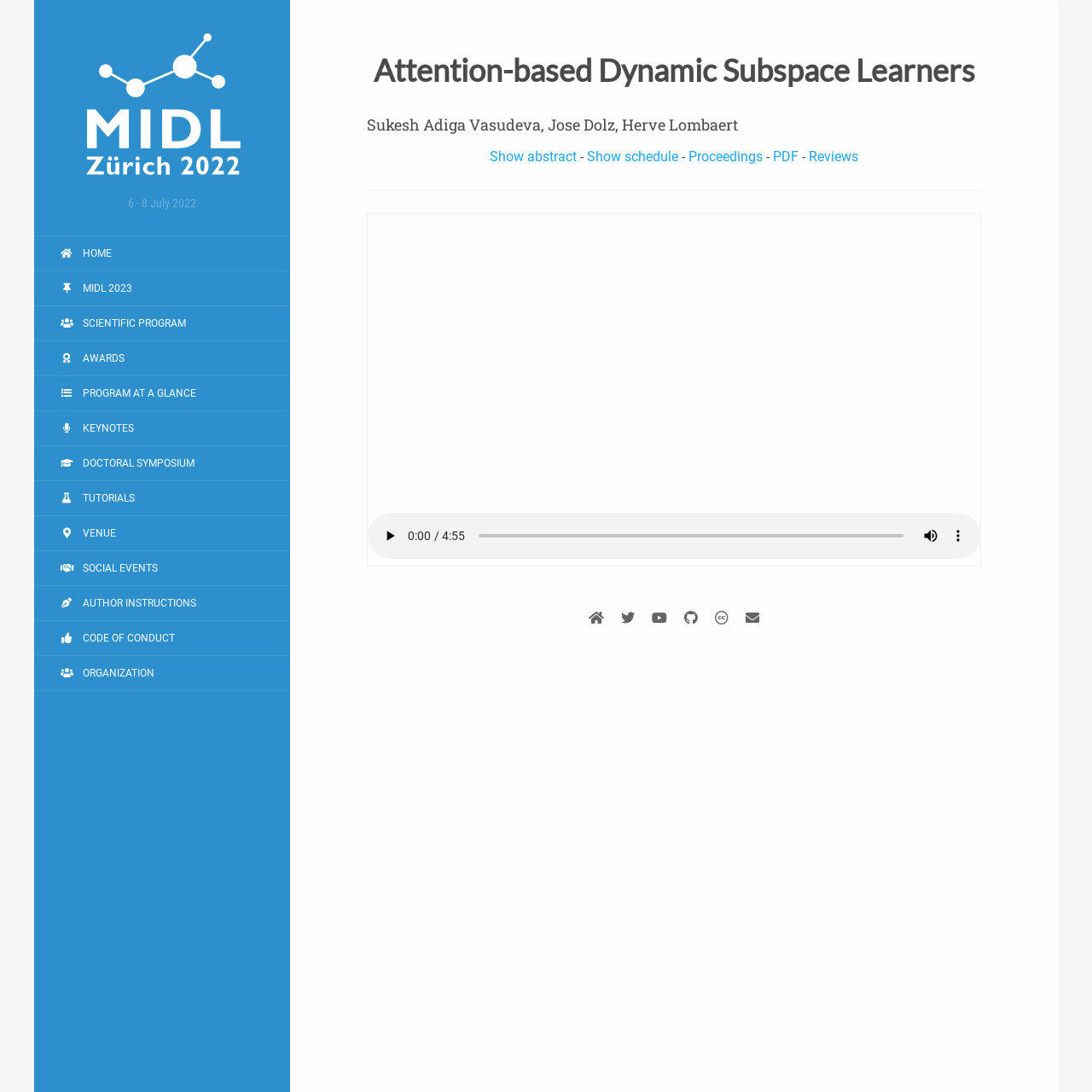What is the name of the paper being presented?
Please provide a comprehensive answer based on the details in the screenshot.

I found the answer by looking at the main content section of the webpage, where it says 'Attention-based Dynamic Subspace Learners' in a larger font, indicating the title of the paper being presented.